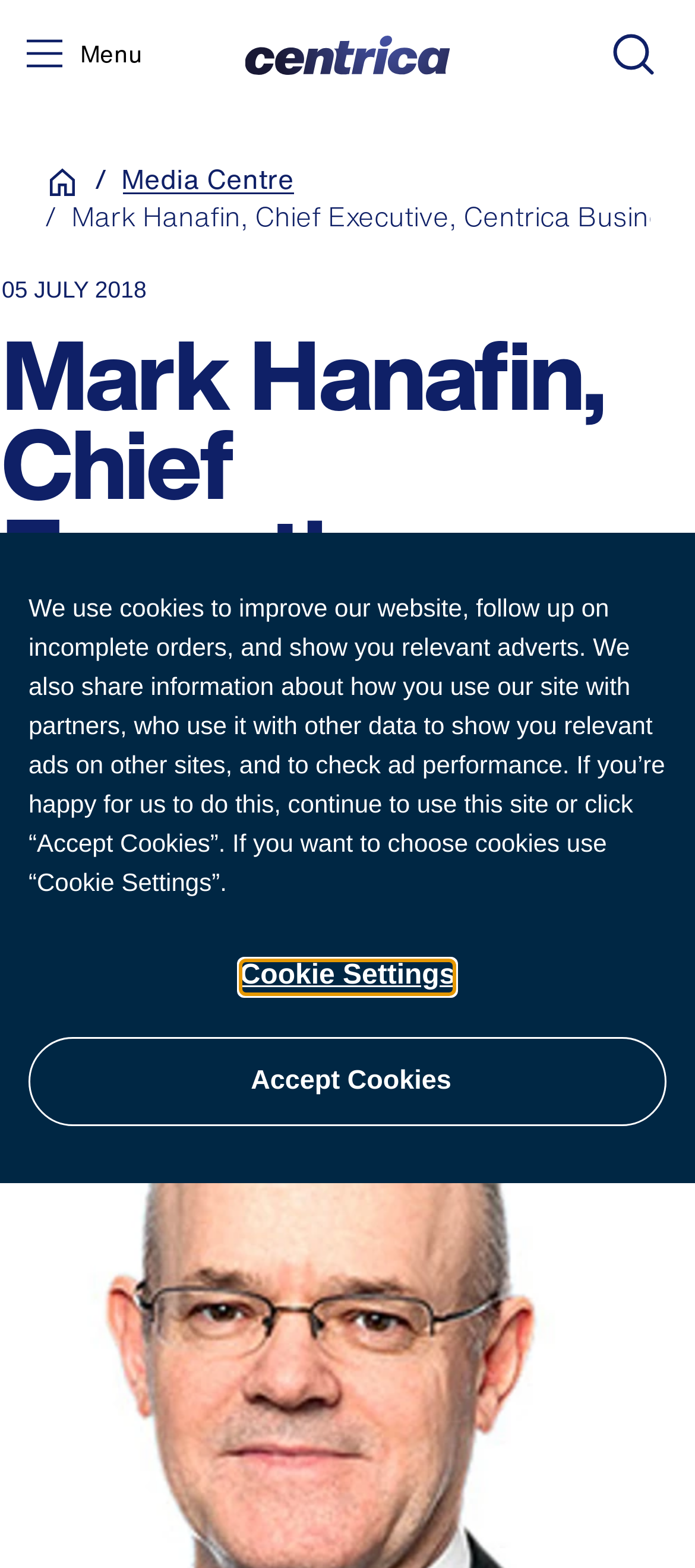Reply to the question with a single word or phrase:
What is the purpose of the 'Cookie Settings' button?

To choose cookies